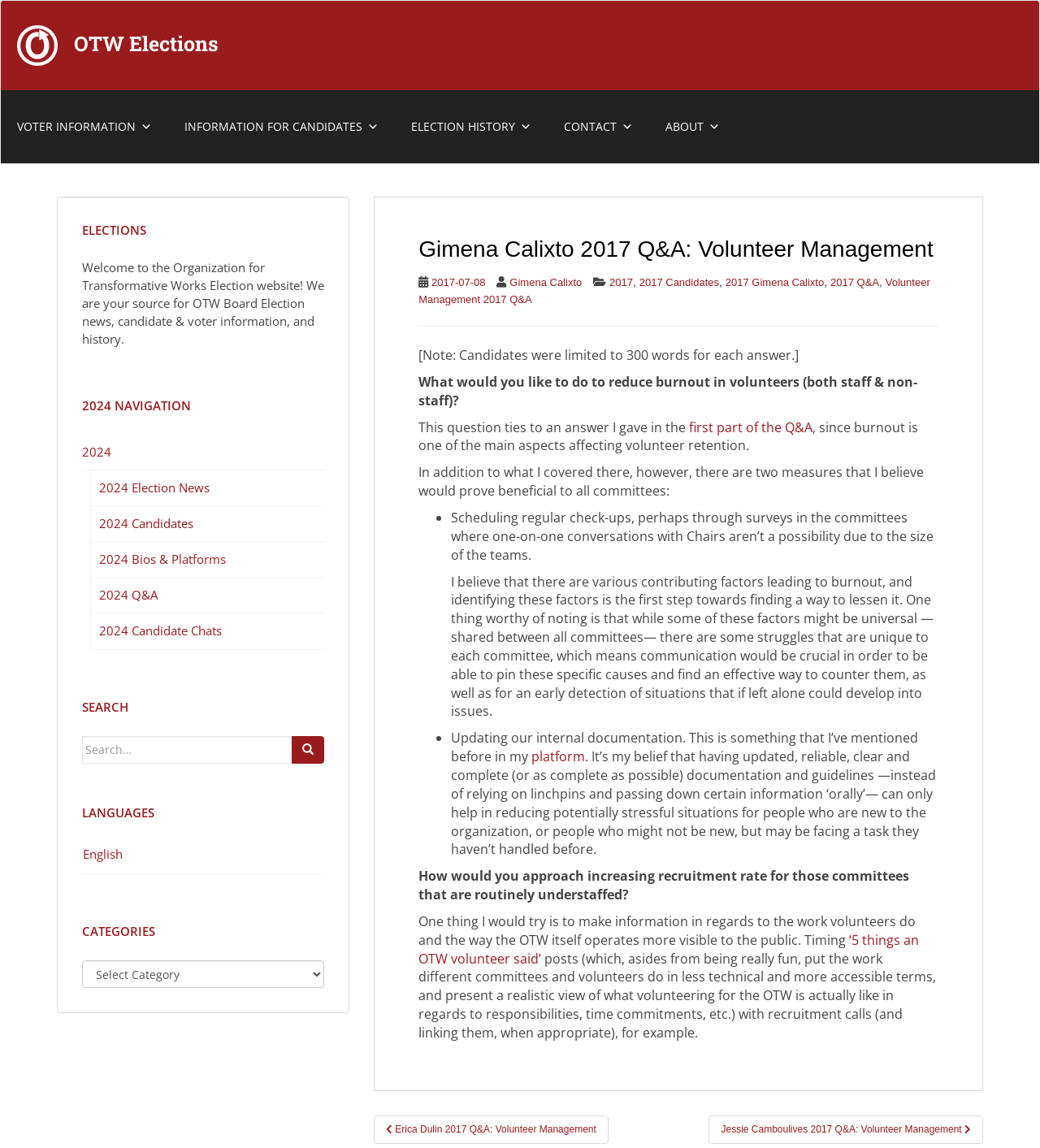What is the name of the organization?
Please use the image to provide a one-word or short phrase answer.

Organization for Transformative Works